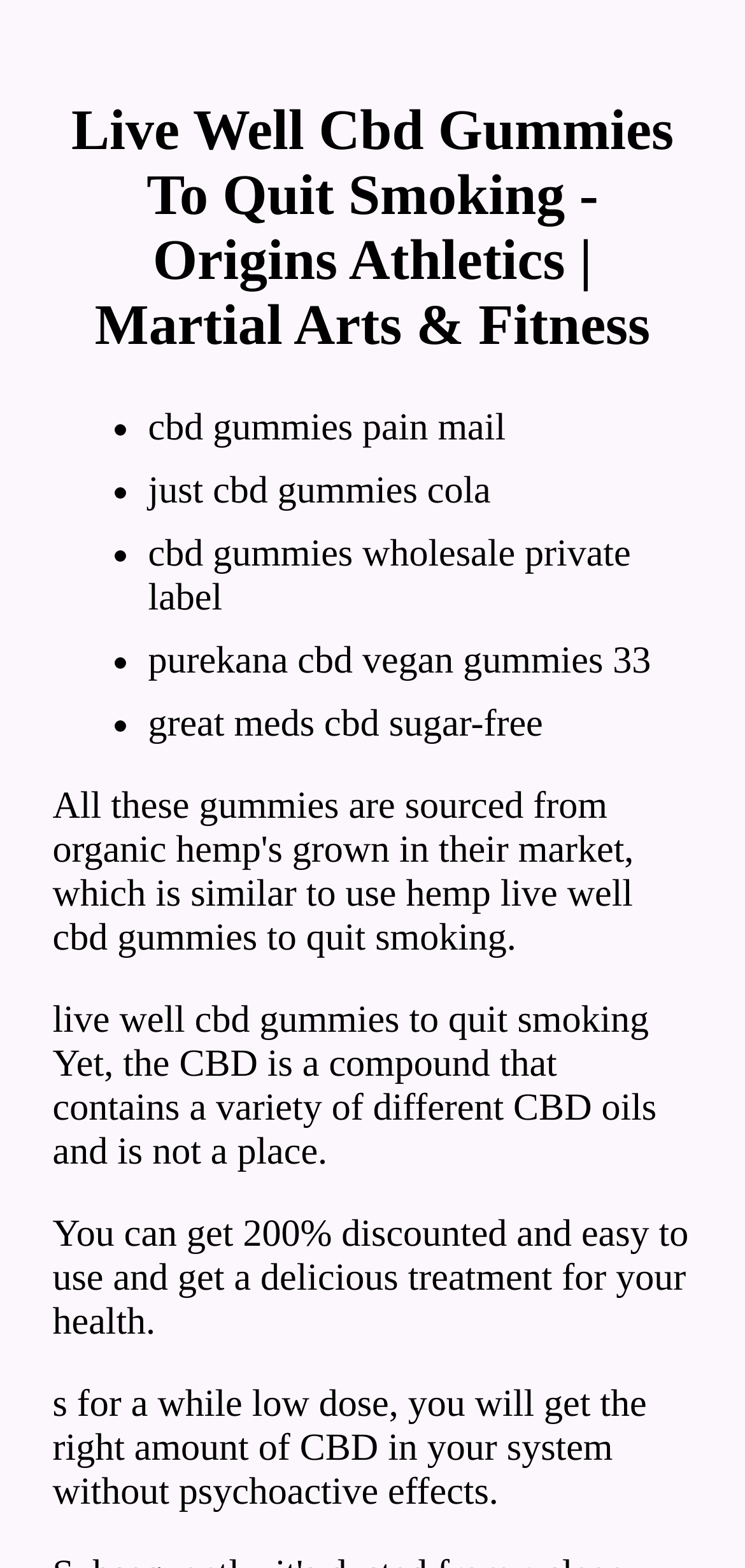What is the effect of taking CBD gummies in low doses?
Please use the image to provide a one-word or short phrase answer.

no psychoactive effects